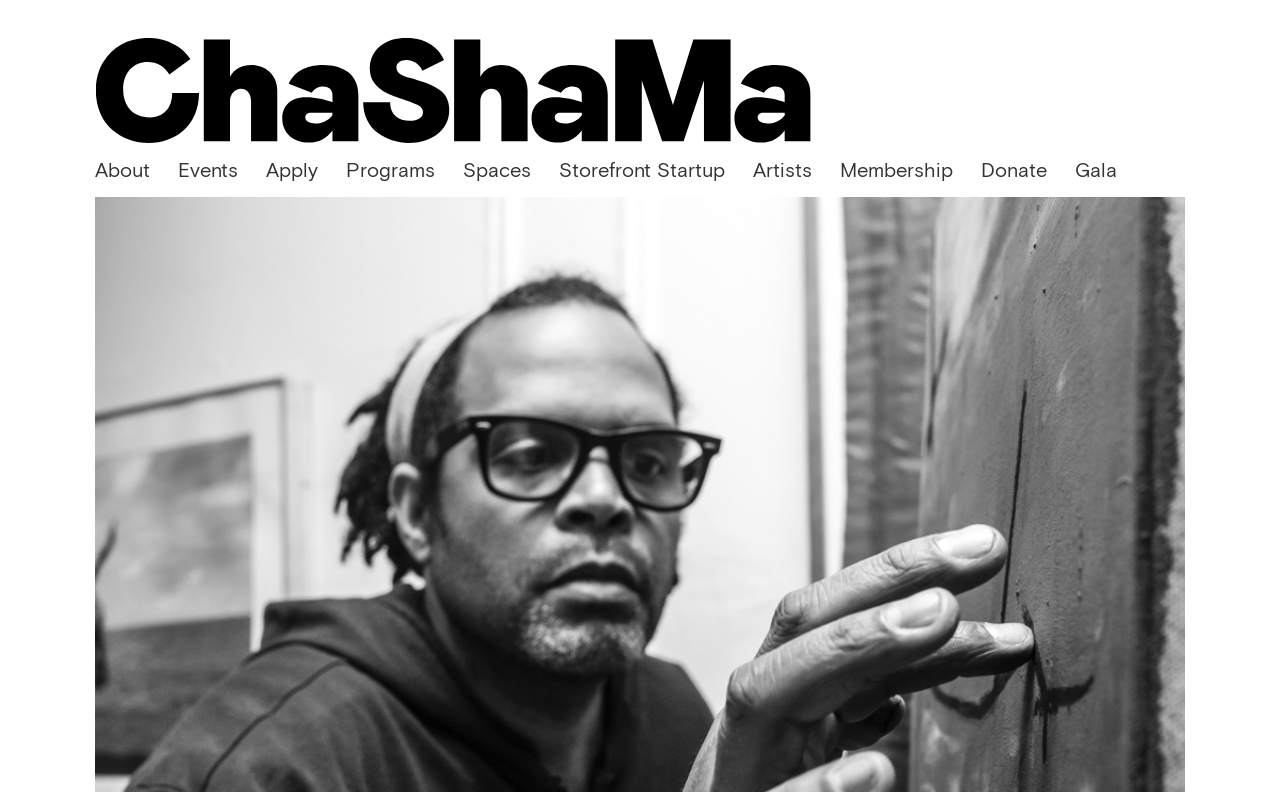Please identify the bounding box coordinates of the element's region that I should click in order to complete the following instruction: "view the Events page". The bounding box coordinates consist of four float numbers between 0 and 1, i.e., [left, top, right, bottom].

[0.139, 0.199, 0.186, 0.228]